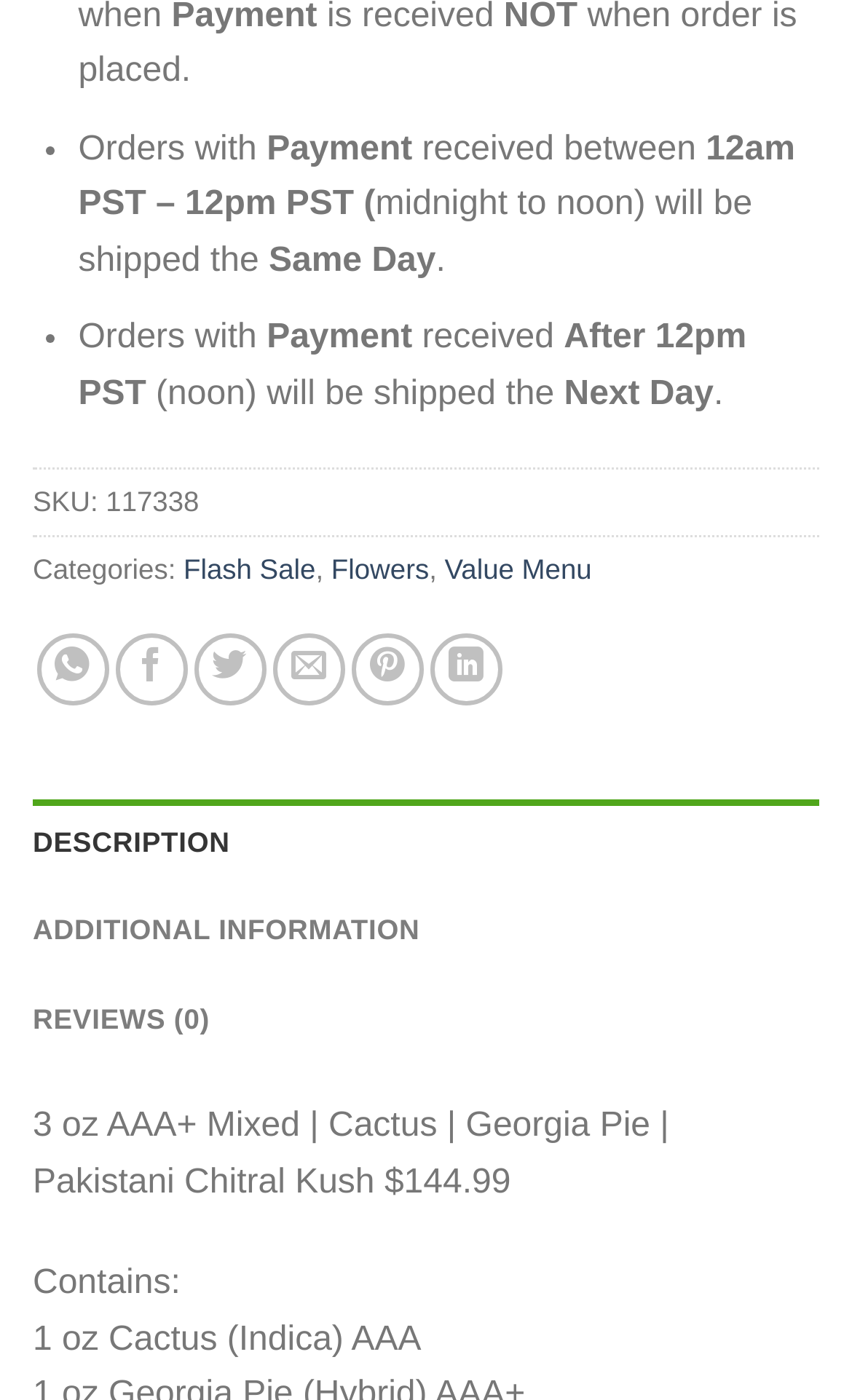Identify the bounding box coordinates necessary to click and complete the given instruction: "Click on the 'Share on WhatsApp' link".

[0.043, 0.452, 0.127, 0.503]